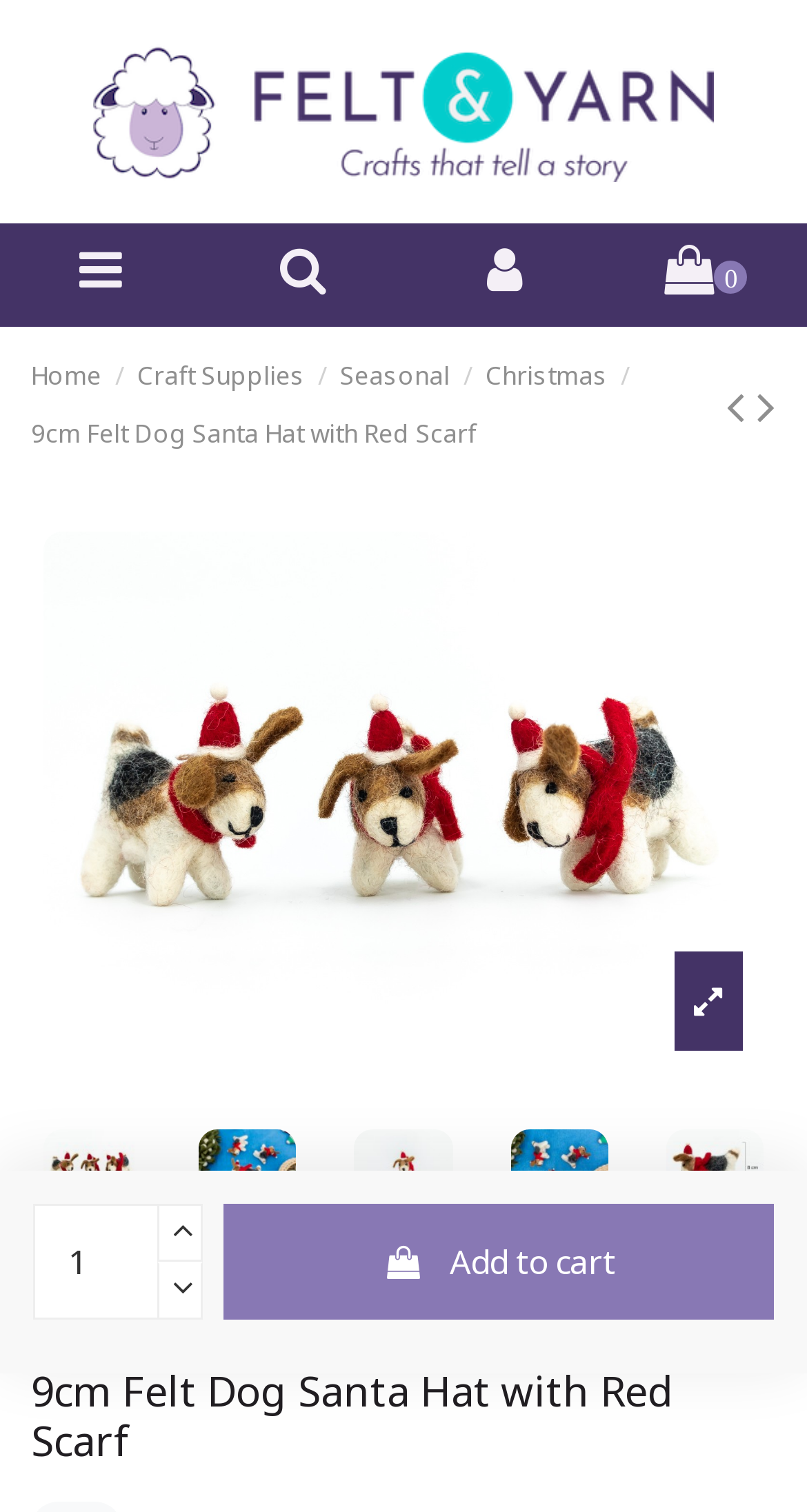Extract the main title from the webpage and generate its text.

9cm Felt Dog Santa Hat with Red Scarf